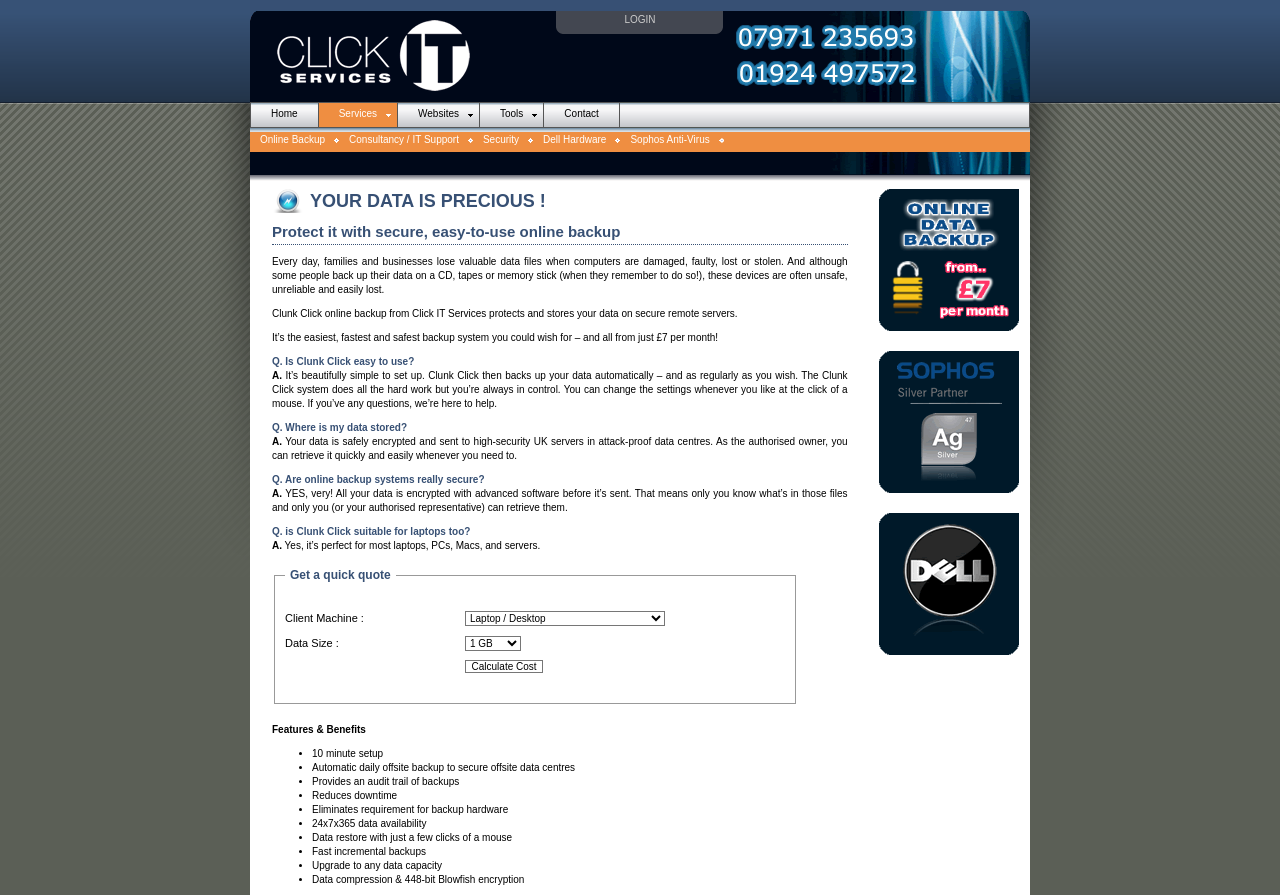Please find the bounding box for the UI component described as follows: "name="submit" value="Calculate Cost"".

[0.363, 0.738, 0.424, 0.752]